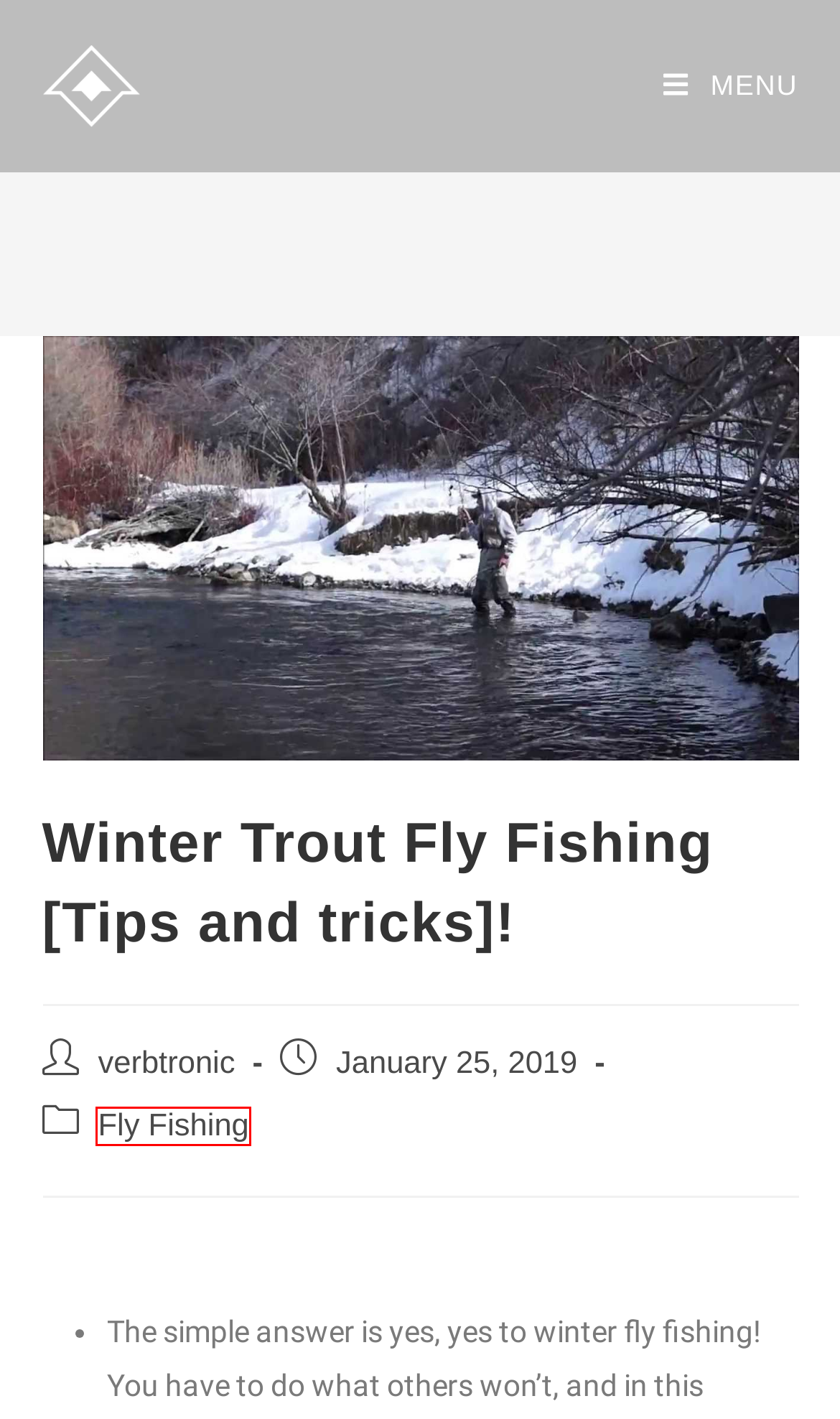You are provided a screenshot of a webpage featuring a red bounding box around a UI element. Choose the webpage description that most accurately represents the new webpage after clicking the element within the red bounding box. Here are the candidates:
A. Fly Fishing Made Easy [Full Guides] - Fish The Fly
B. 5 Best Polarized Sunglasses For Sight Fishing [Buying Guide] | FishTheFly
C. Best Source For Your Fishing Information And Guides | FishTheFly
D. Best 5 Fishing Vests in 2021 [Buying Guide] - Fish The Fly
E. Choosing The Perfect Fly Reel [Complete Guide] | FishTheFly
F. 10 EASY WAYS TO STOP PLASTIC POLLUTION [QUICK GUIDE]
G. 2021 Float Fishing Guide For Beginners [Complete Guide] - Fish The Fly
H. Best Fly Fishing Kits For Beginners [Buying Guide] | FishTheFly

A